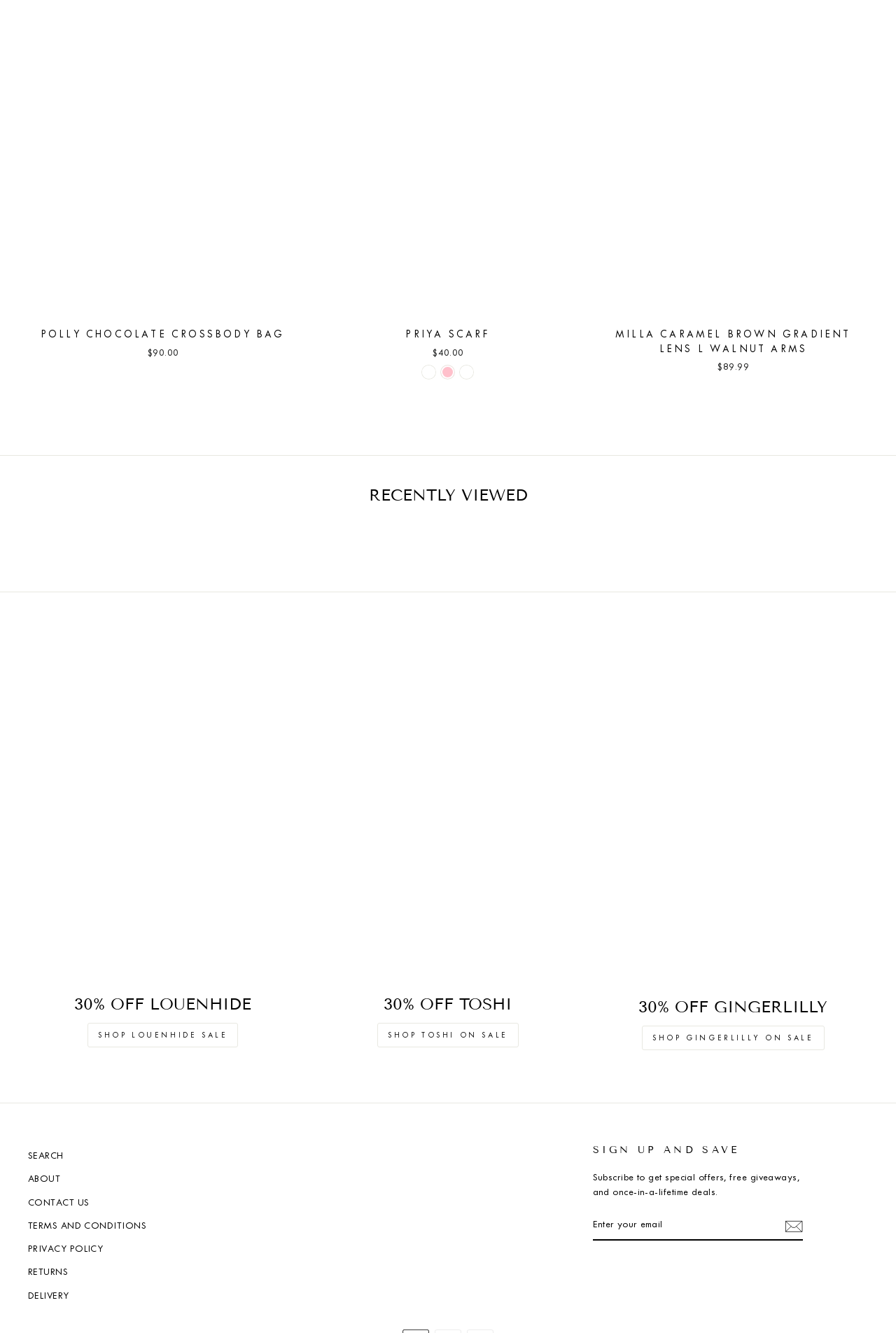Please specify the bounding box coordinates of the area that should be clicked to accomplish the following instruction: "Subscribe to newsletter". The coordinates should consist of four float numbers between 0 and 1, i.e., [left, top, right, bottom].

[0.875, 0.912, 0.896, 0.926]